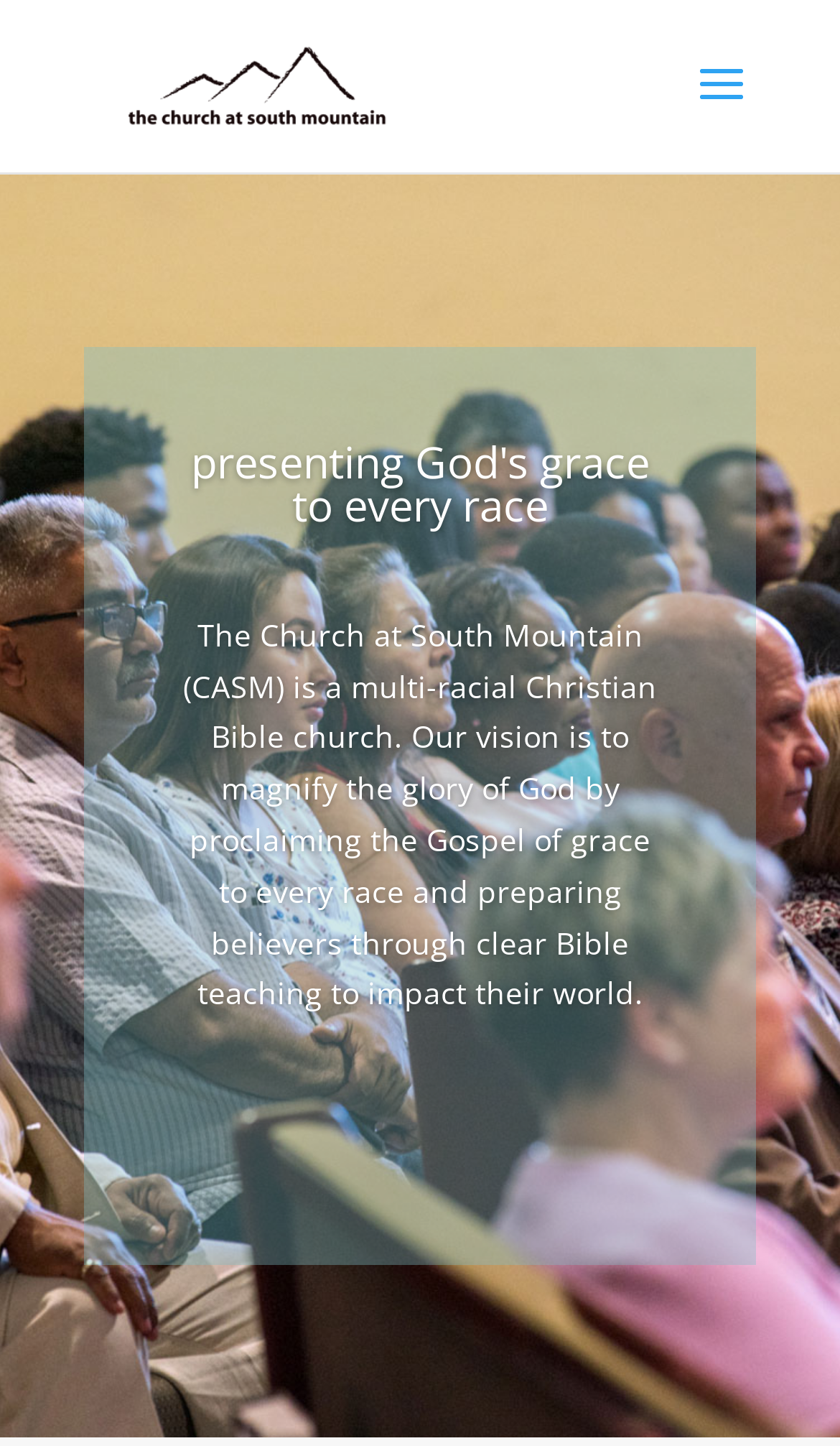Detail the various sections and features of the webpage.

The webpage is about the "About Us" section of CASM (Church at South Mountain). At the top, there are two static text elements, one saying "// JQuery for Person Module" and the other saying "//JQuery for Text Module", which are likely script references. 

Below these text elements, there is a link to "CASM" accompanied by an image with the same name, positioned slightly above the link. 

The main content of the page is organized in a table layout, which occupies most of the page. Within this layout, there is a heading that reads "presenting God's grace to every race". 

Below the heading, there is a paragraph of text that describes CASM as a multi-racial Christian Bible church, stating its vision to proclaim the Gospel of grace to every race and prepare believers through clear Bible teaching to impact their world. 

At the bottom of the page, there is a link labeled "Click Here 5", which is likely a call-to-action or a link to further information.